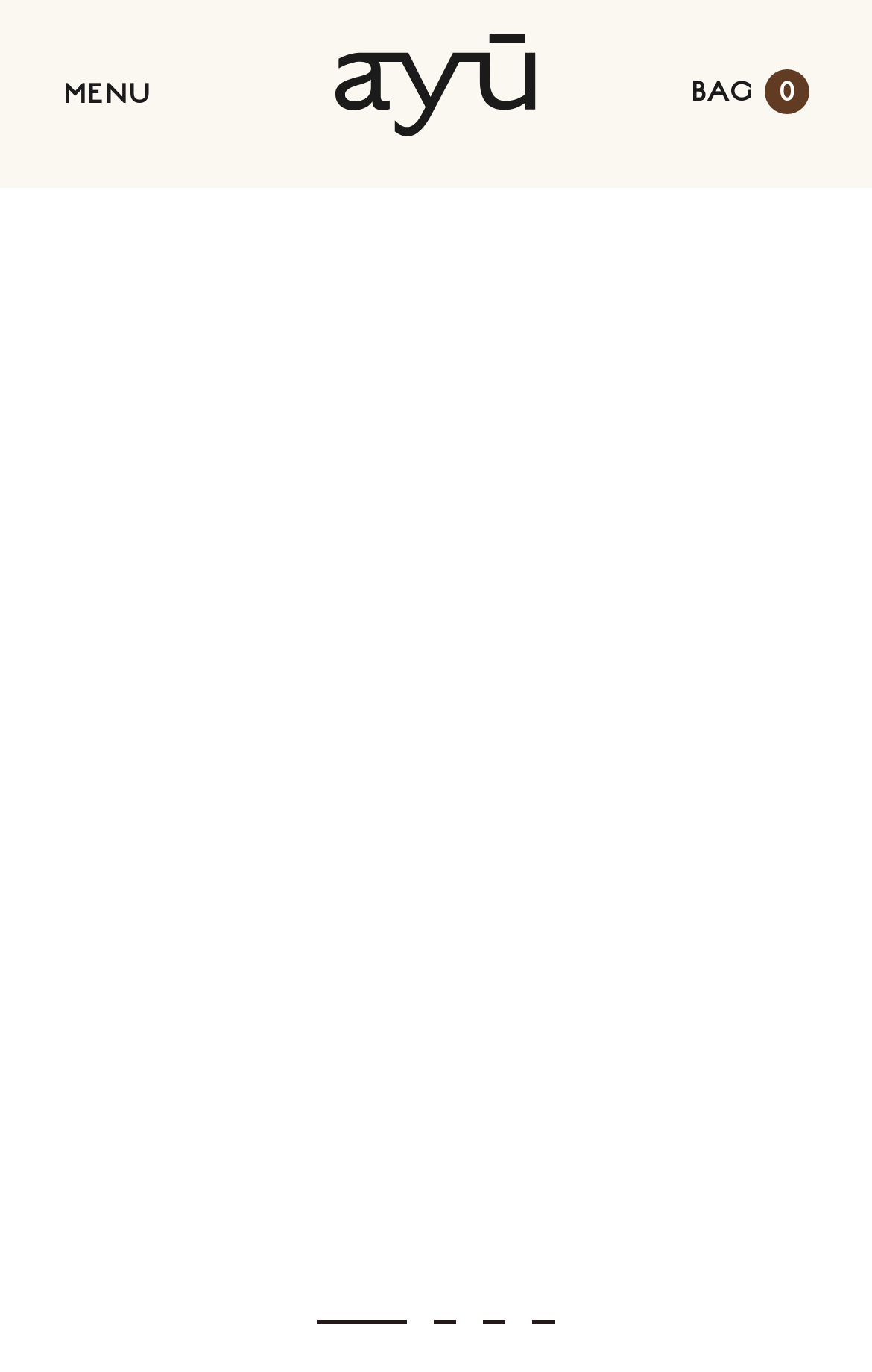Is the MENU text at the top left?
Please provide a single word or phrase as your answer based on the screenshot.

Yes